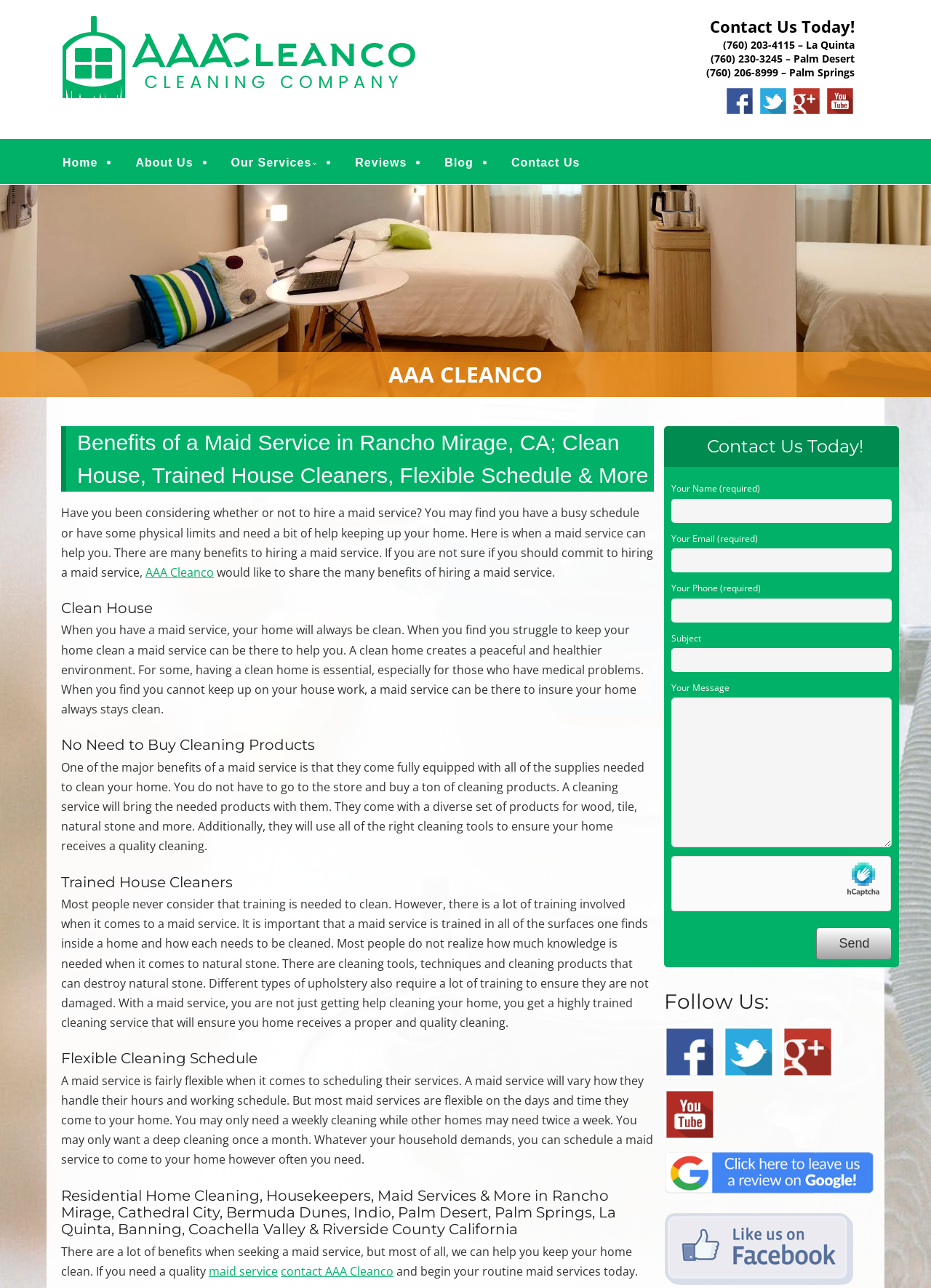Identify the bounding box for the described UI element. Provide the coordinates in (top-left x, top-left y, bottom-right x, bottom-right y) format with values ranging from 0 to 1: contact AAA Cleanco

[0.302, 0.981, 0.423, 0.993]